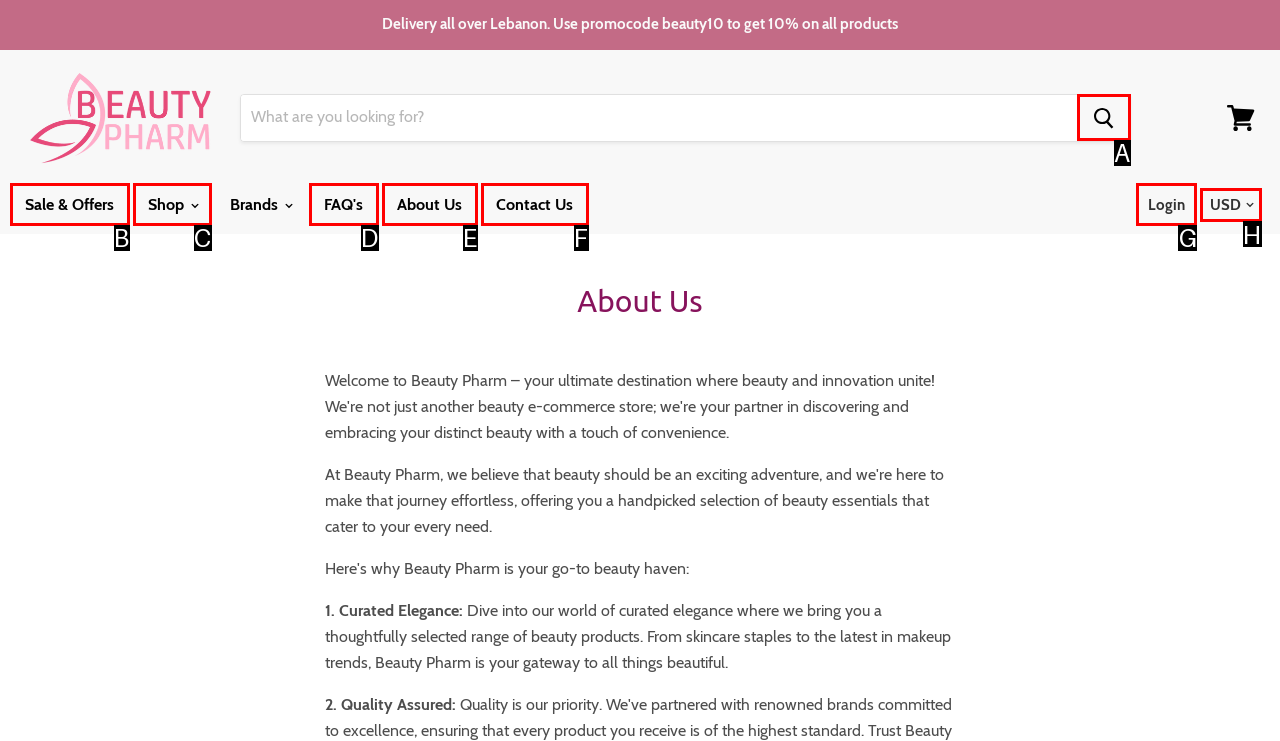Identify the correct UI element to click on to achieve the task: Login. Provide the letter of the appropriate element directly from the available choices.

G